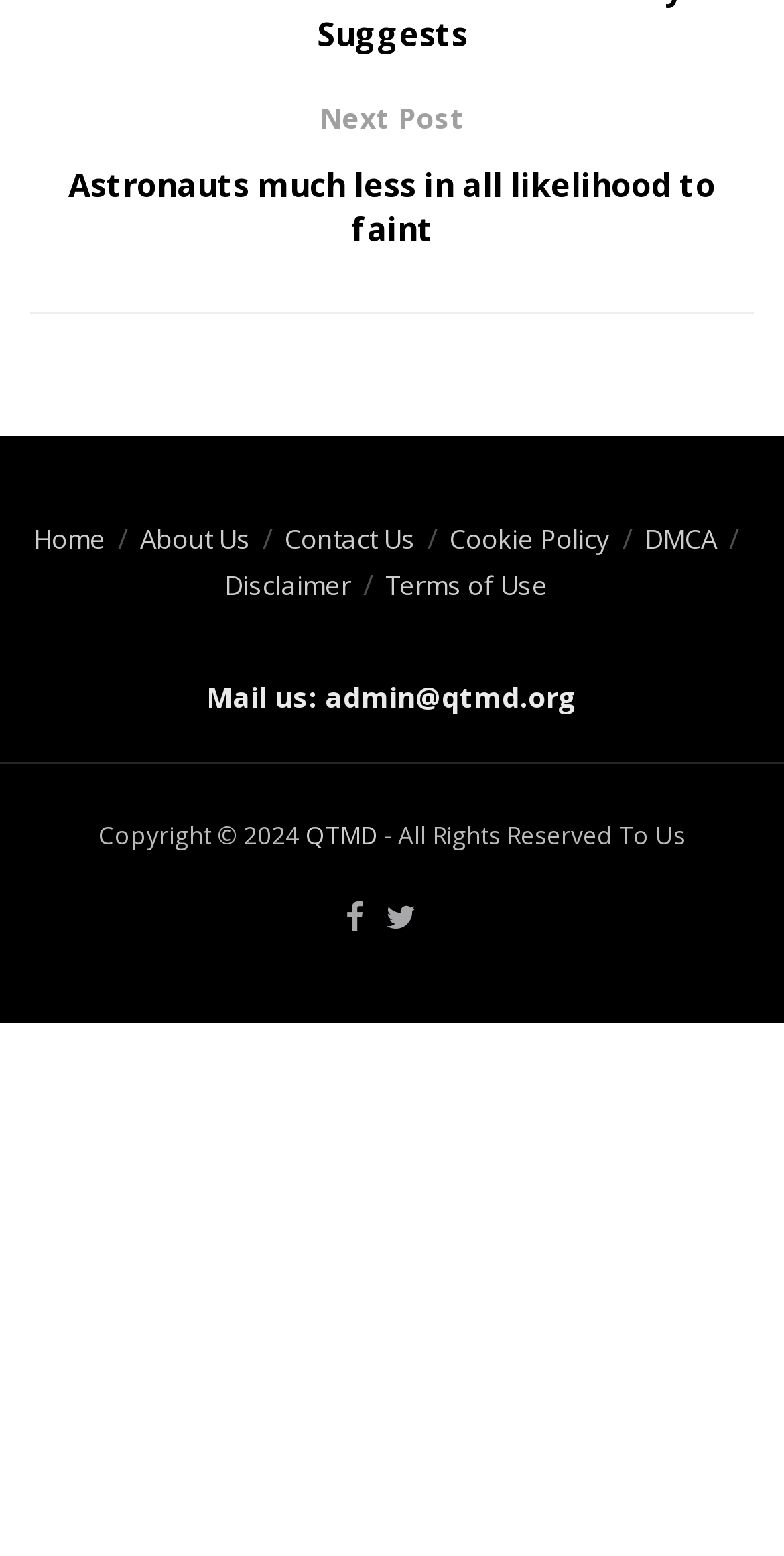What are the social media links available?
Look at the screenshot and respond with one word or a short phrase.

Two links